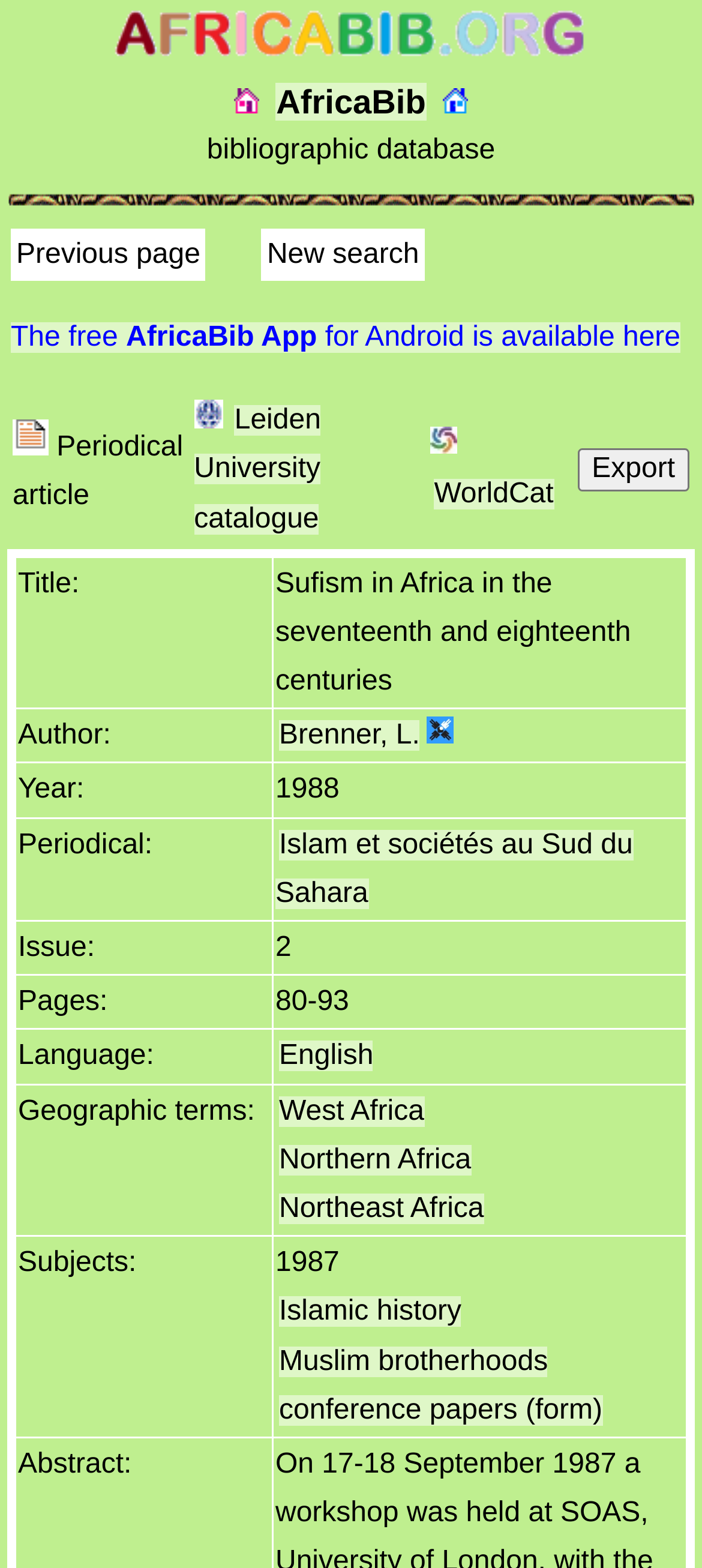Create a detailed description of the webpage's content and layout.

The webpage is about a bibliographic database, specifically a page displaying information about a periodical article titled "Sufism in Africa in the seventeenth and eighteenth centuries". 

At the top of the page, there is a header section with a link to the AfricaBib home page, accompanied by an image. Below this, there is a horizontal line separating the header from the main content. 

The main content is divided into two sections. The left section contains a table with navigation links, including "Previous page", "New search", and a link to download the AfricaBib app for Android. 

The right section displays the article's metadata, organized into a table with multiple rows. Each row contains a label and a corresponding value, such as "Title:", "Author:", "Year:", and so on. The values include links to related resources, such as the author's name, the periodical title, and geographic terms. There are also images associated with some of the links, like the ISNI logo. 

The article's metadata includes information about the periodical, issue, pages, language, and subjects. The subjects are categorized into links, allowing users to explore related topics.